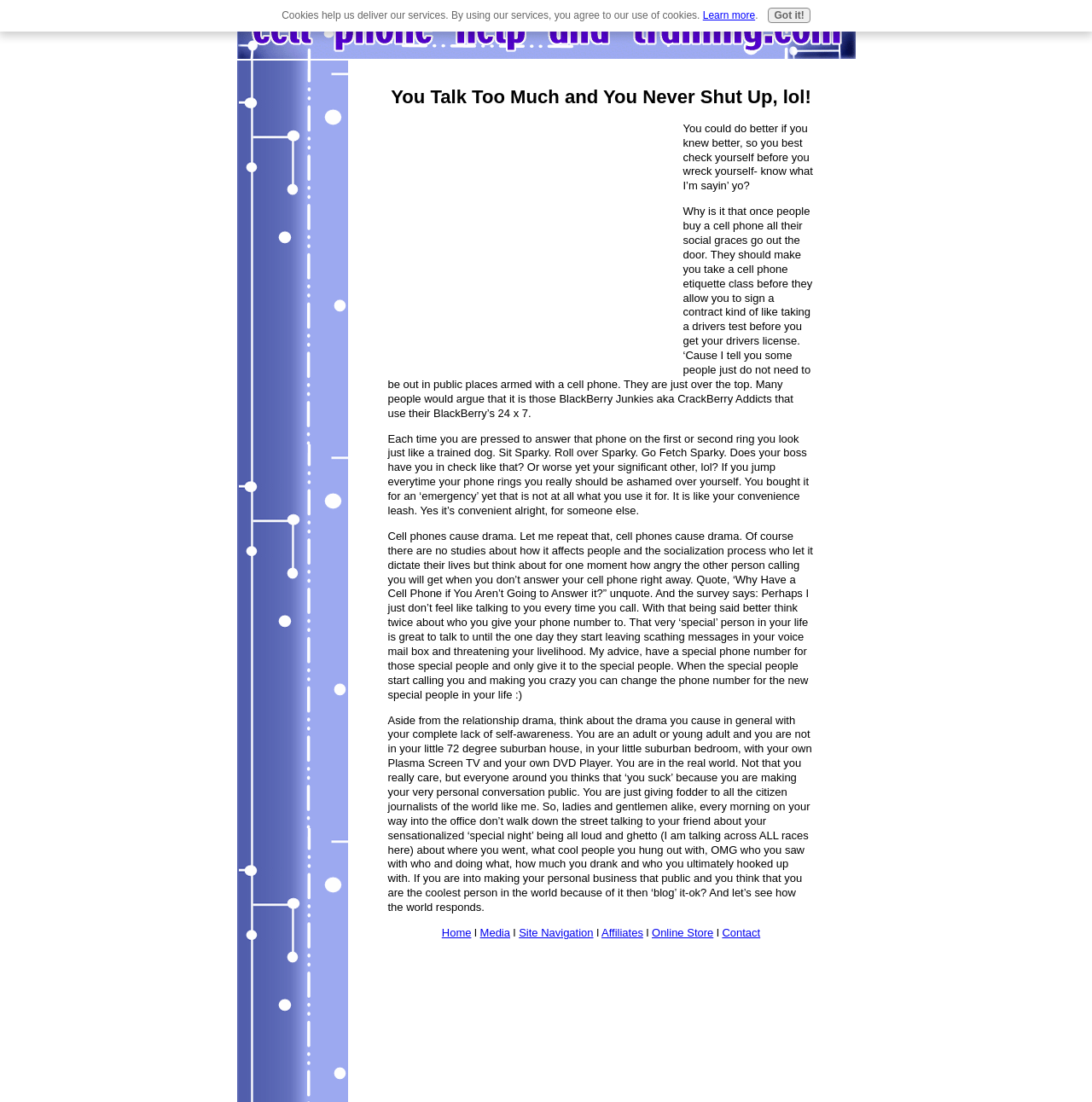Pinpoint the bounding box coordinates of the clickable element needed to complete the instruction: "Click the 'Media' link". The coordinates should be provided as four float numbers between 0 and 1: [left, top, right, bottom].

[0.44, 0.841, 0.467, 0.852]